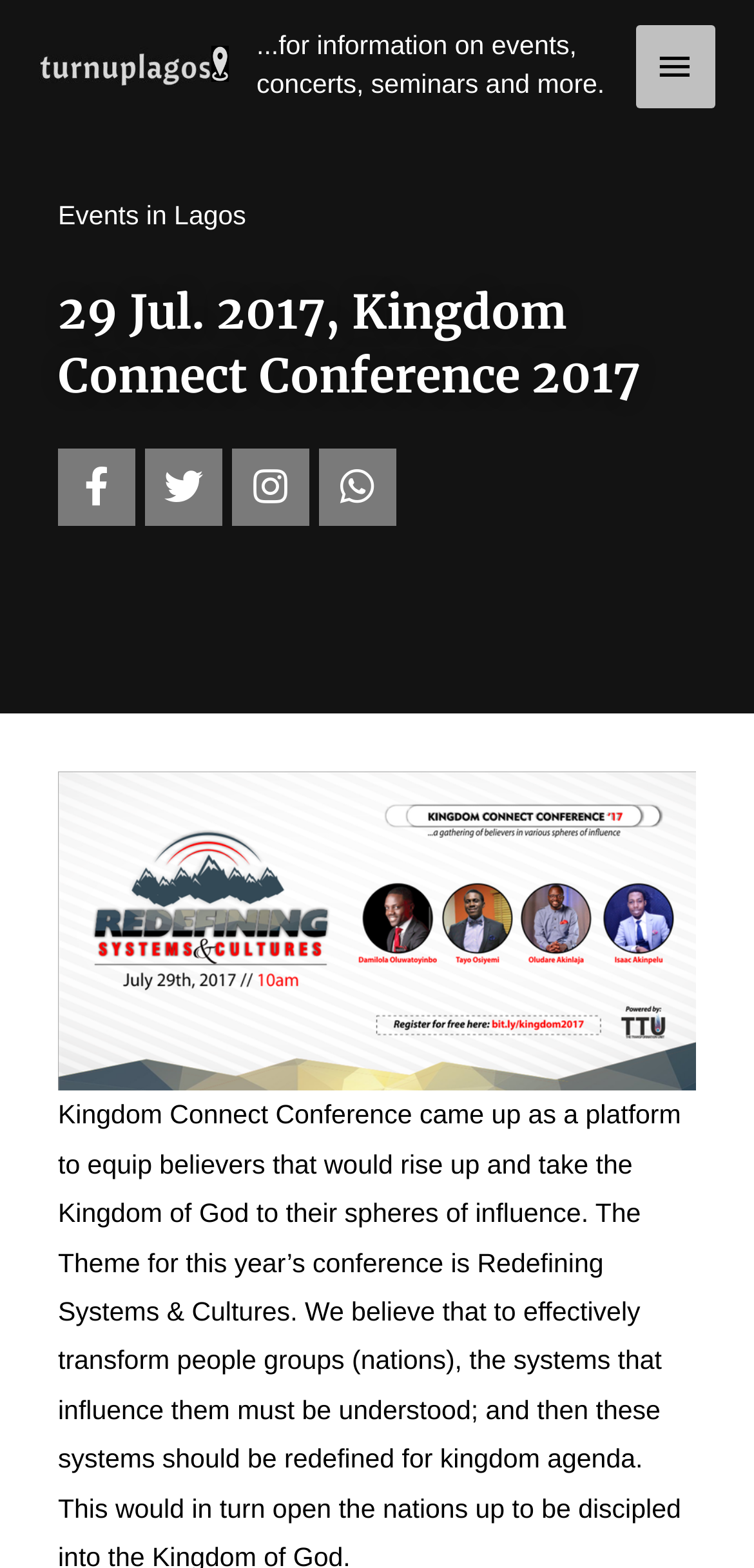Answer the question below with a single word or a brief phrase: 
What is the theme of the conference?

Not specified